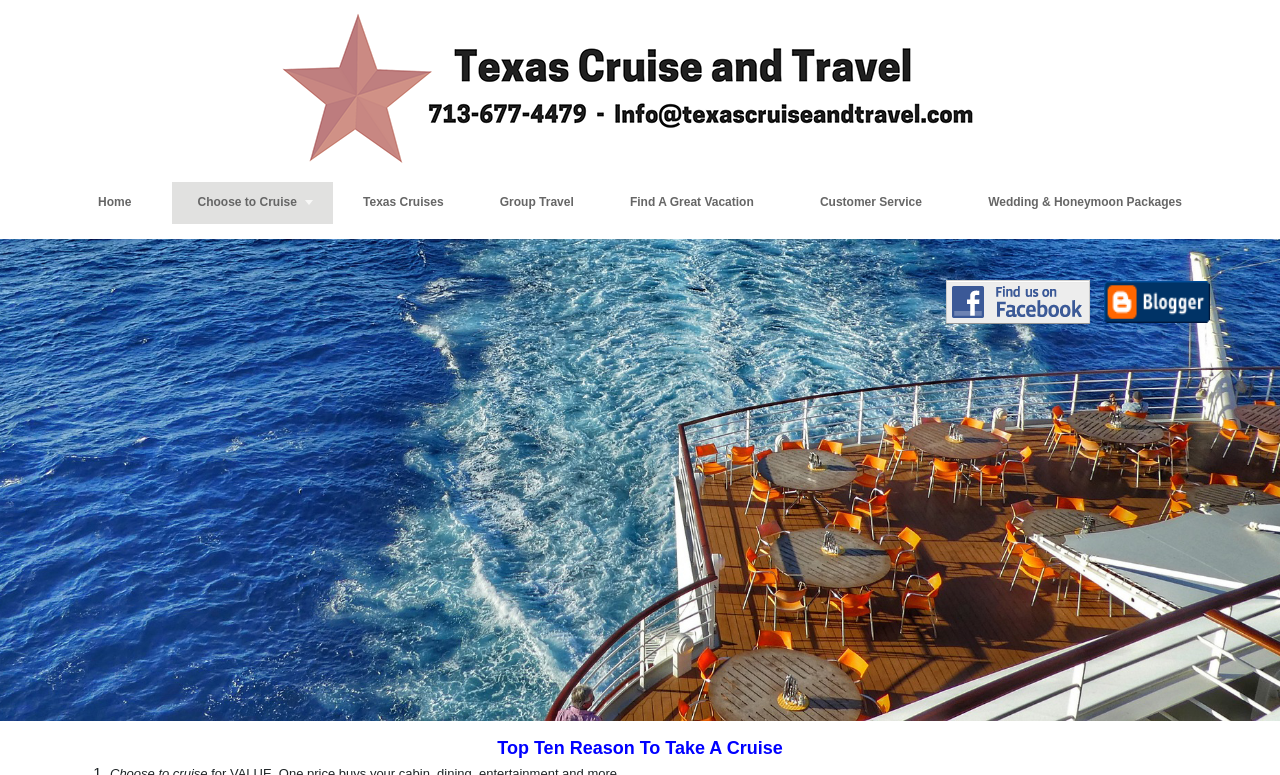Please specify the bounding box coordinates of the area that should be clicked to accomplish the following instruction: "go to home page". The coordinates should consist of four float numbers between 0 and 1, i.e., [left, top, right, bottom].

[0.056, 0.235, 0.123, 0.289]